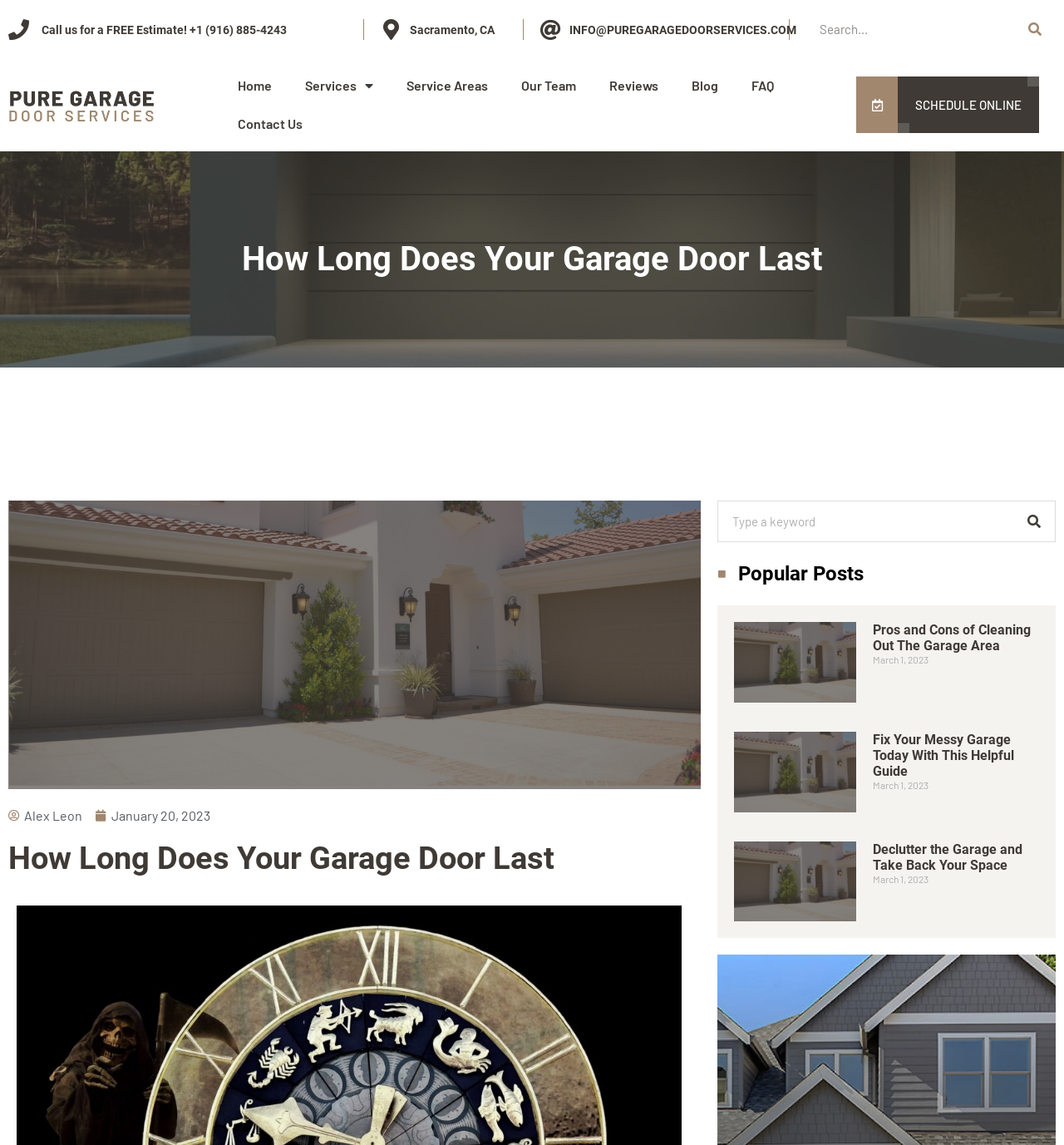Pinpoint the bounding box coordinates of the element that must be clicked to accomplish the following instruction: "Go to the home page". The coordinates should be in the format of four float numbers between 0 and 1, i.e., [left, top, right, bottom].

[0.208, 0.058, 0.271, 0.092]